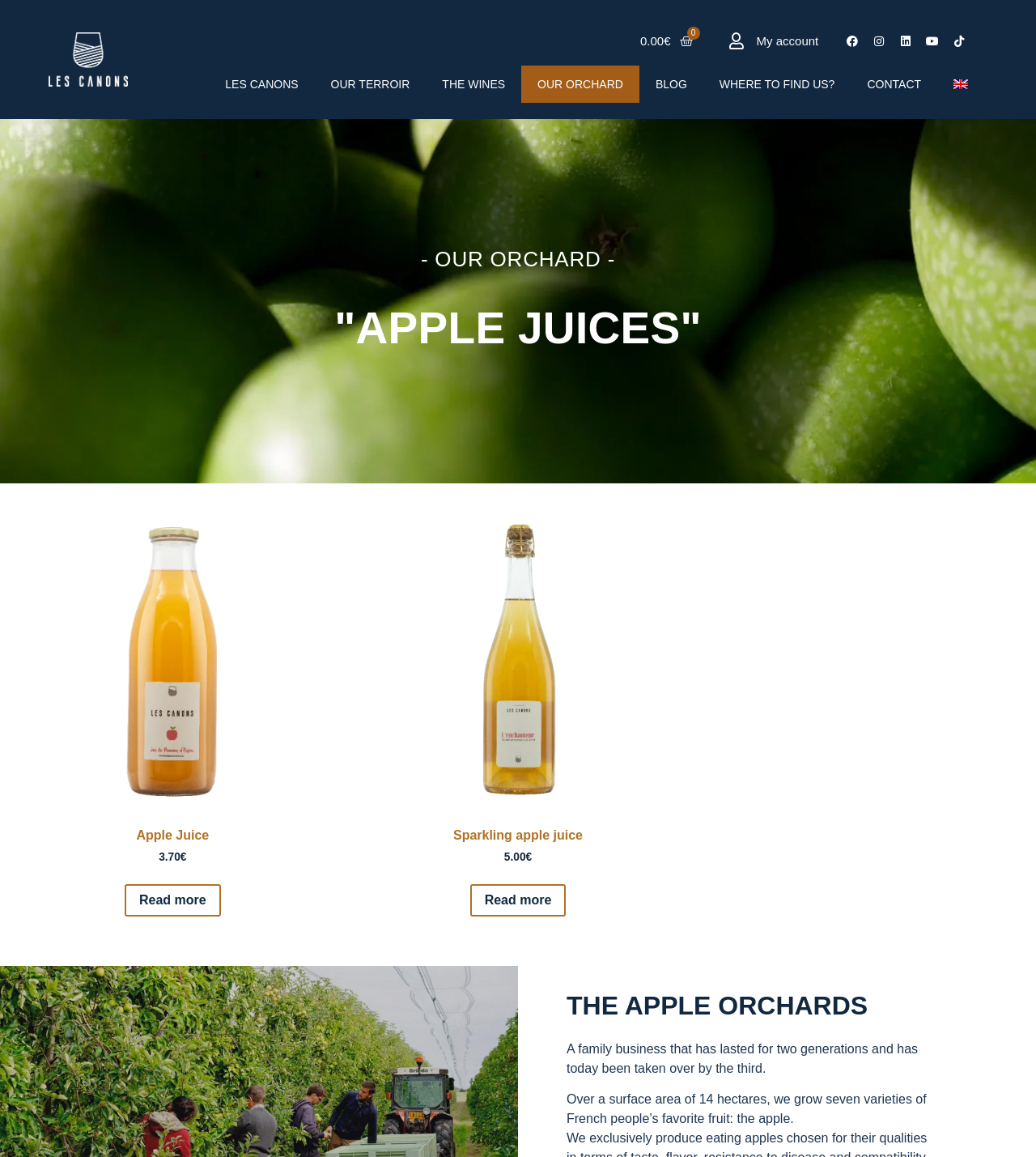How many navigation links are there?
Please answer the question with as much detail as possible using the screenshot.

I counted the number of links in the navigation menu, which includes 'LES CANONS', 'OUR TERROIR', 'THE WINES', 'OUR ORCHARD', 'BLOG', 'WHERE TO FIND US?', 'CONTACT', and 'English'.